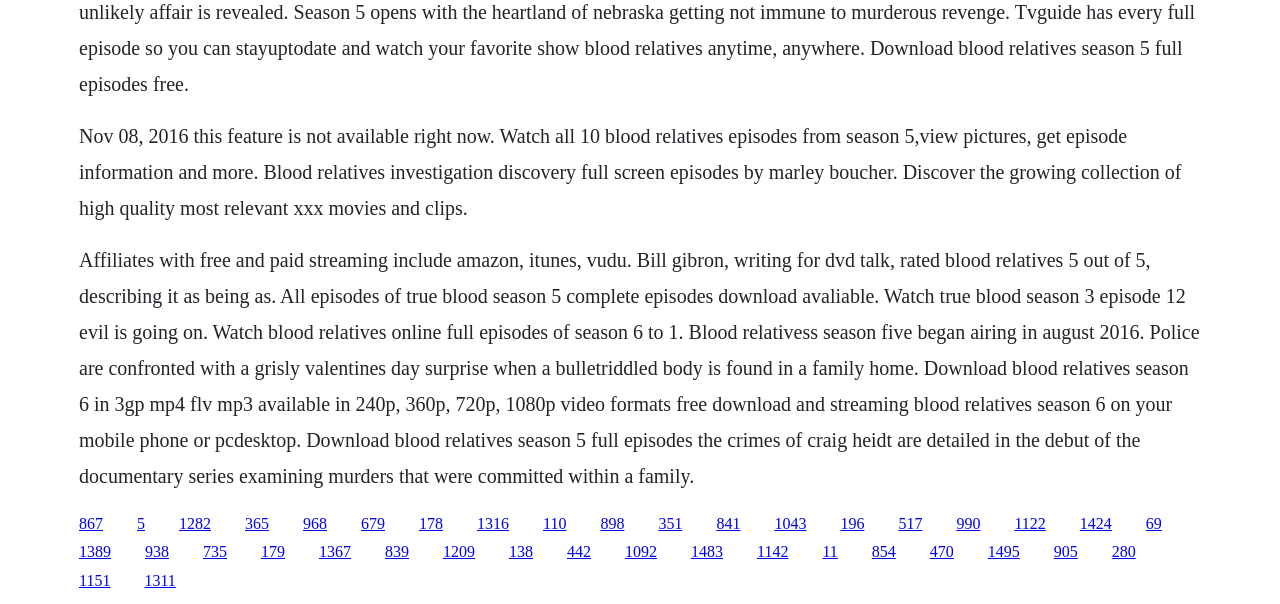Identify the bounding box coordinates of the clickable section necessary to follow the following instruction: "Read about Promoting Sustainable Agriculture in a Changing Climate in Bugesera District". The coordinates should be presented as four float numbers from 0 to 1, i.e., [left, top, right, bottom].

None